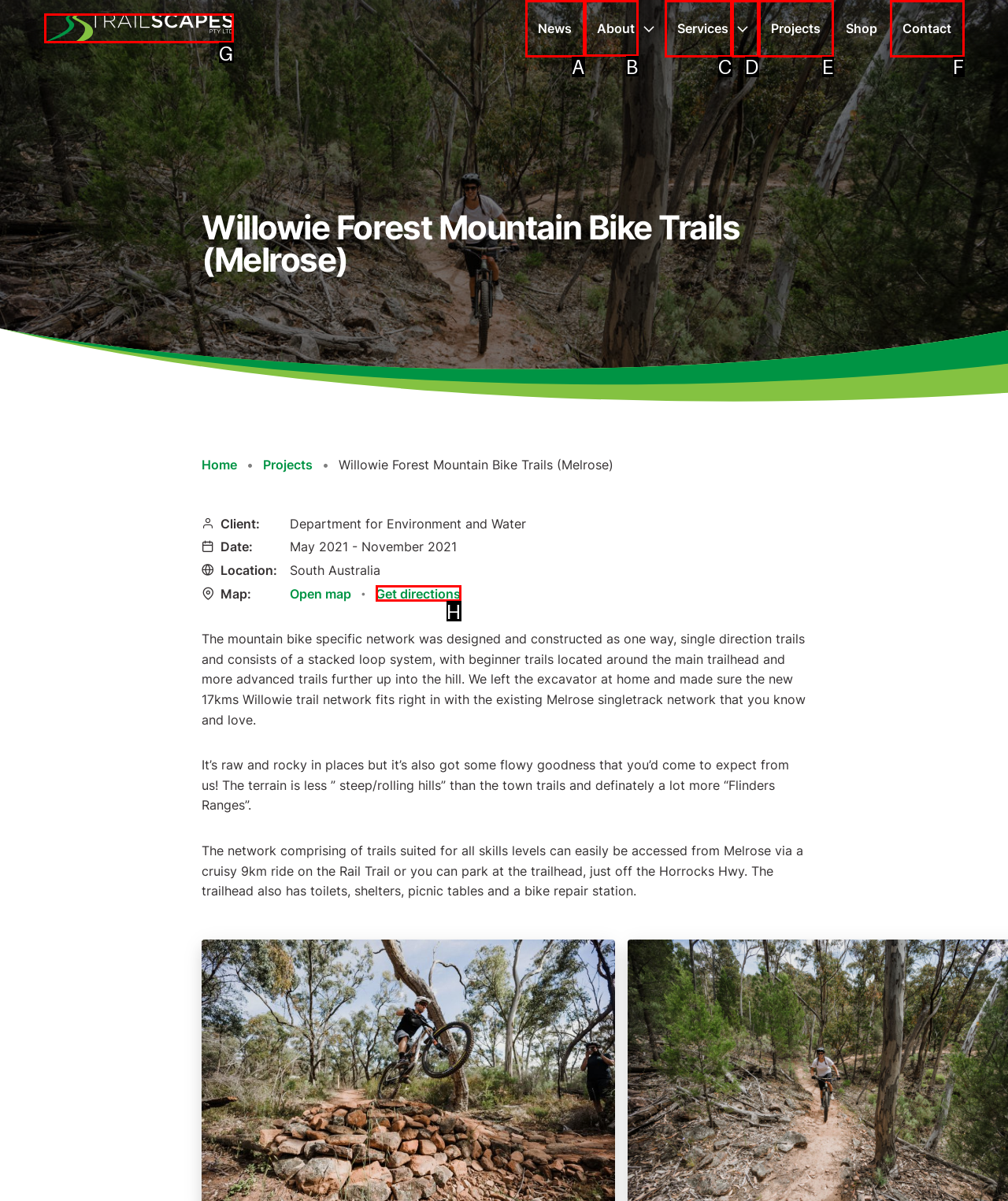Select the HTML element that needs to be clicked to carry out the task: Open the 'About' menu
Provide the letter of the correct option.

B